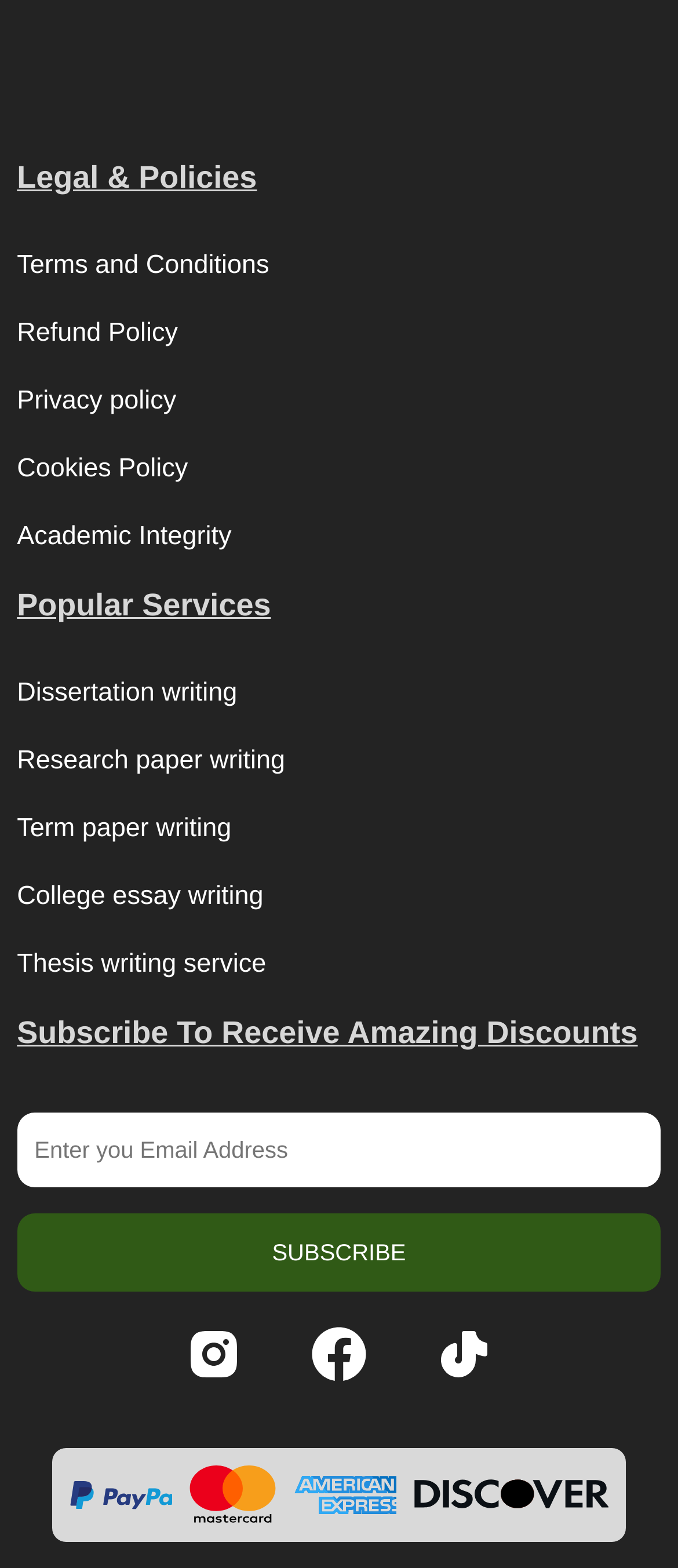Using floating point numbers between 0 and 1, provide the bounding box coordinates in the format (top-left x, top-left y, bottom-right x, bottom-right y). Locate the UI element described here: Refund Policy

[0.025, 0.191, 0.262, 0.234]